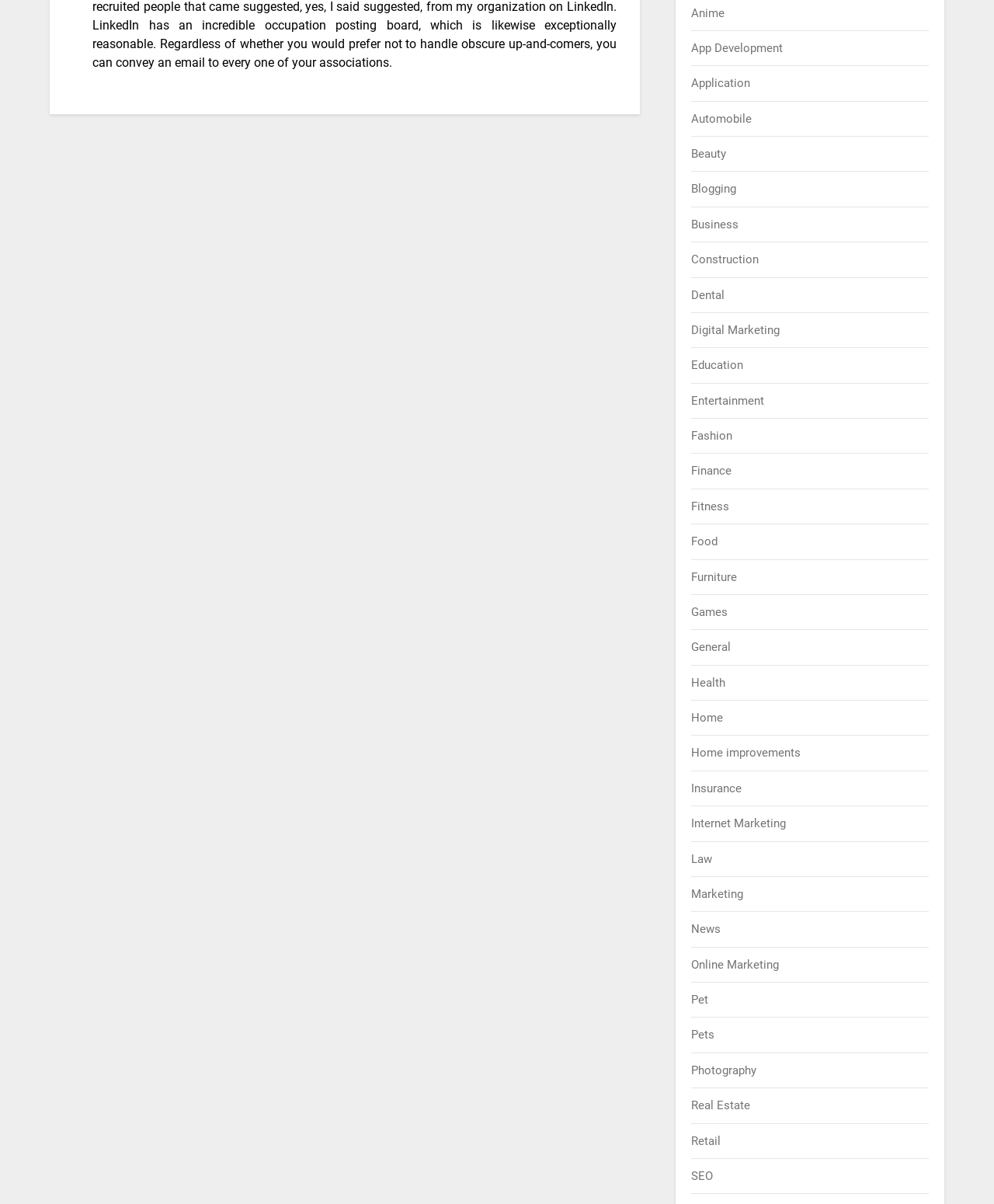Please provide a brief answer to the following inquiry using a single word or phrase:
How many categories are listed?

30